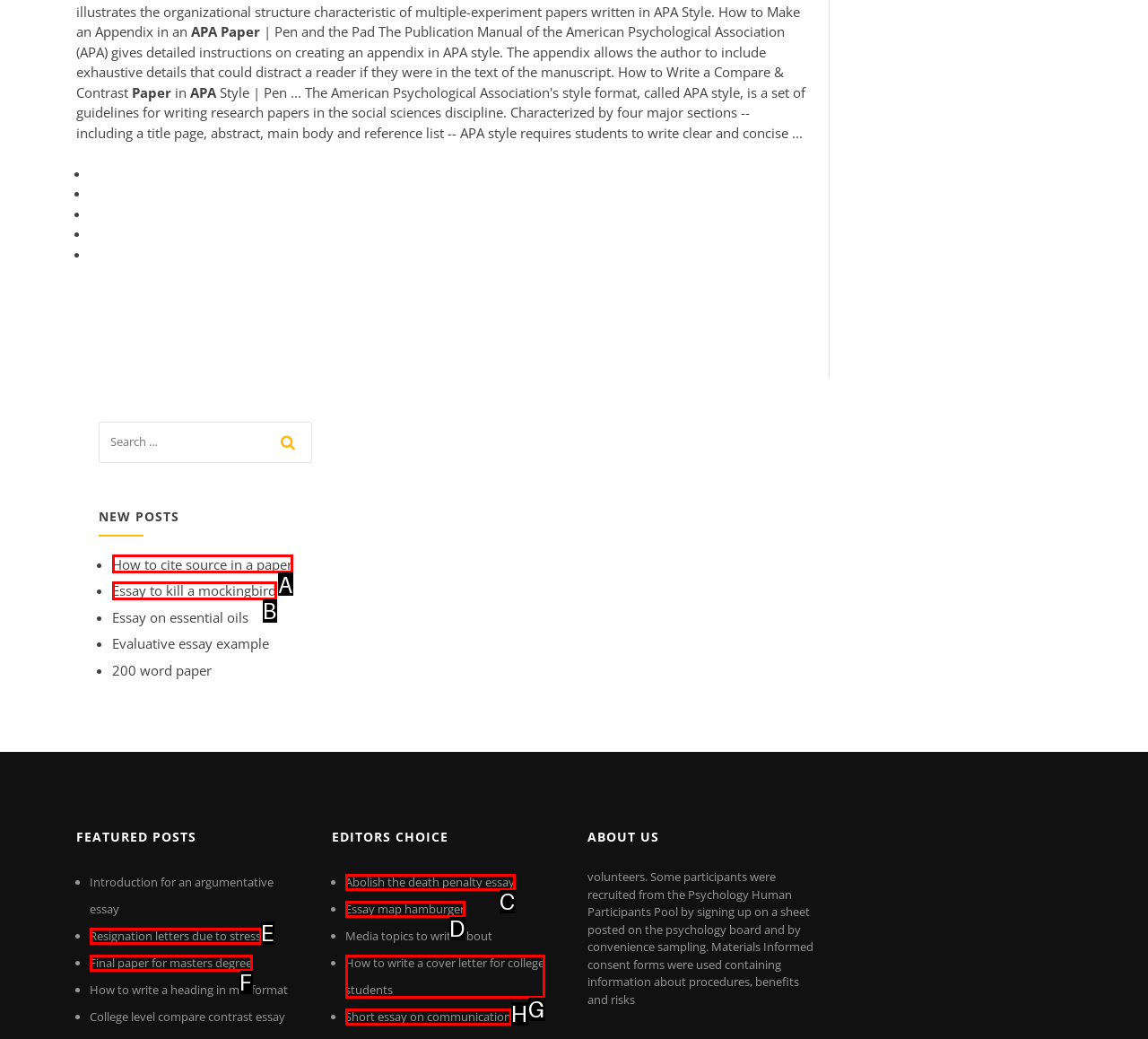Choose the option that aligns with the description: The UK Giving Report 2021
Respond with the letter of the chosen option directly.

None